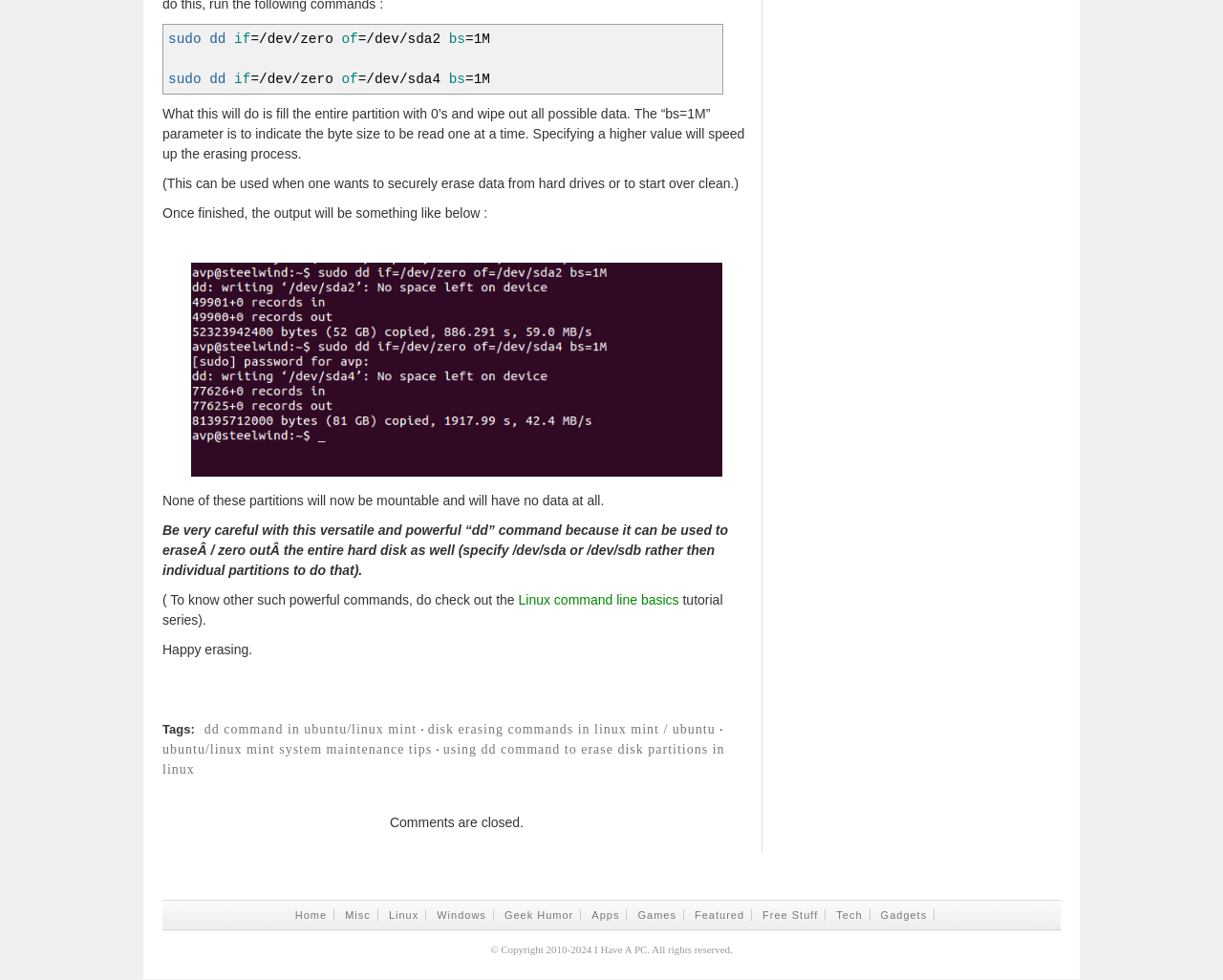What is the function of the 'bs=1M' parameter?
Please provide an in-depth and detailed response to the question.

The 'bs=1M' parameter is used to indicate the byte size to be read one at a time. Specifying a higher value will speed up the erasing process.